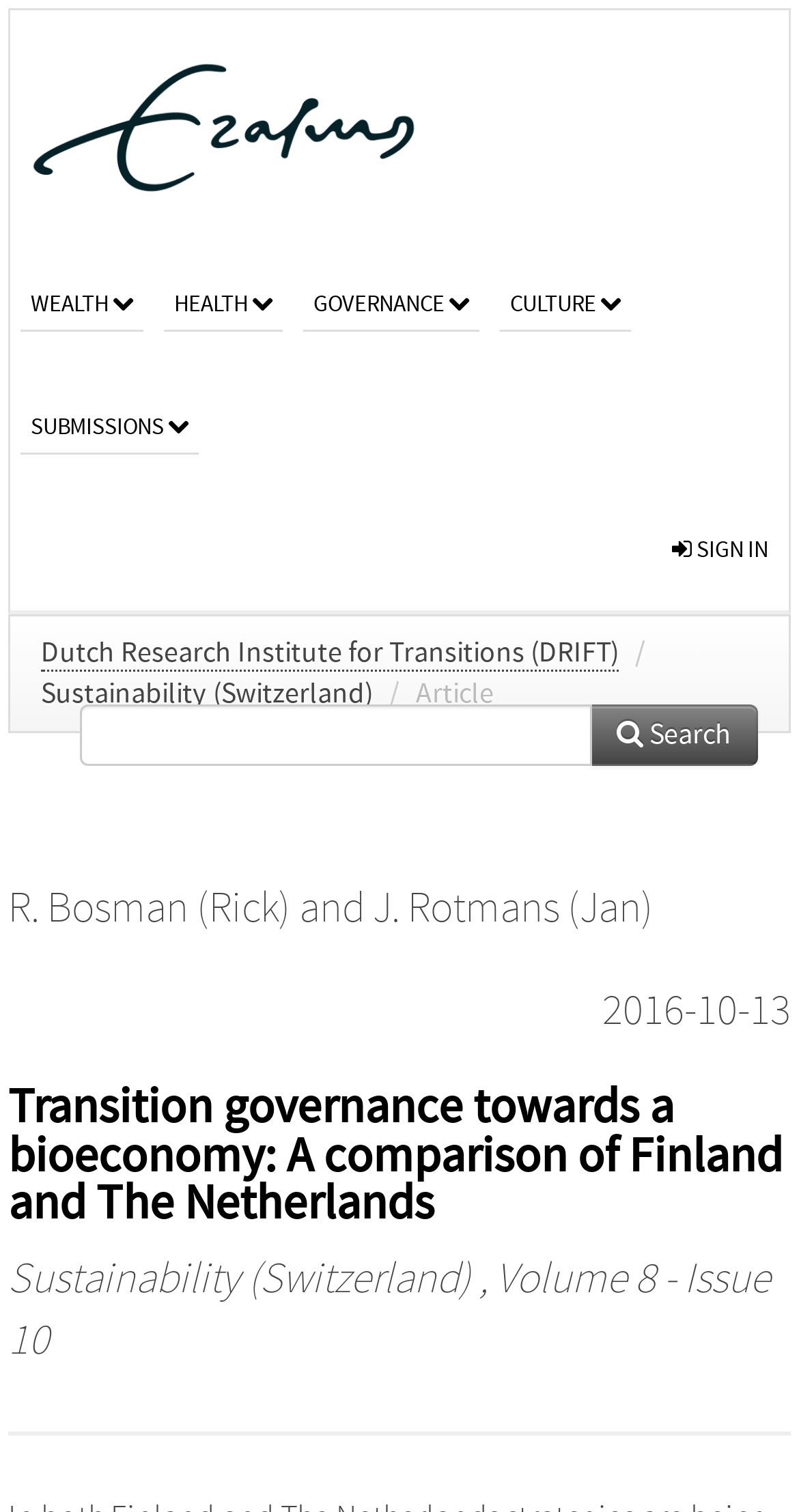Can you identify and provide the main heading of the webpage?

Transition governance towards a bioeconomy: A comparison of Finland and The Netherlands